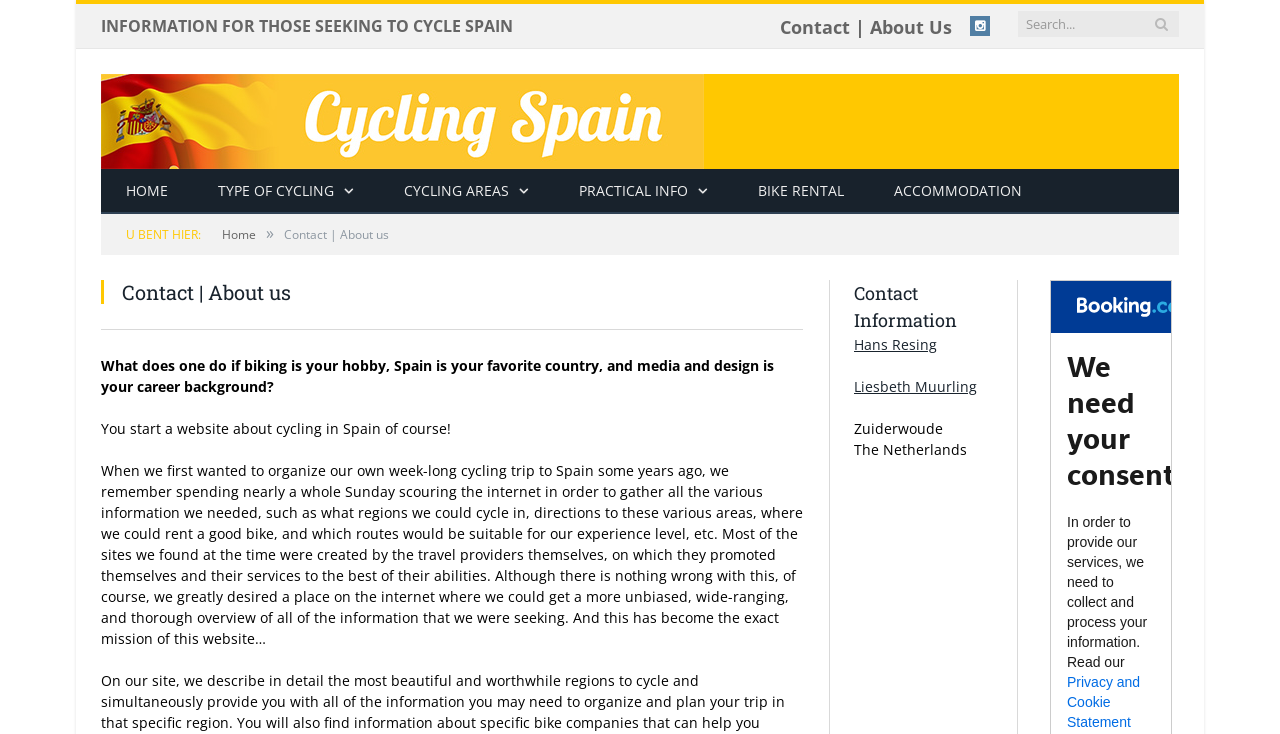Refer to the screenshot and give an in-depth answer to this question: What is the theme of the image on the webpage?

I inferred the theme of the image on the webpage by looking at the image description 'Cycling Spain' which suggests that the image is related to cycling in Spain.